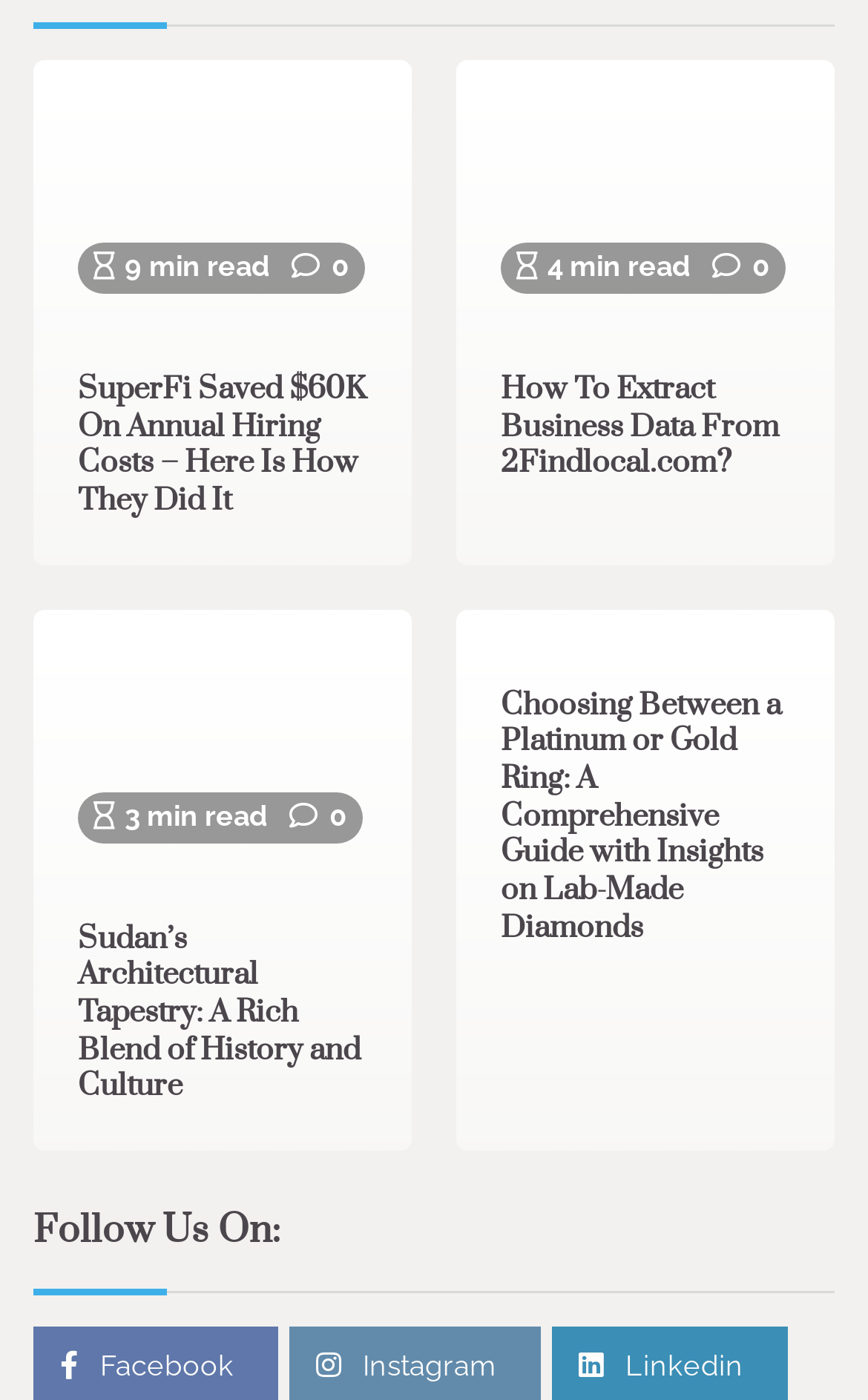Examine the image carefully and respond to the question with a detailed answer: 
What is the topic of the second article?

The topic of the second article can be inferred from the heading element with the text 'How To Extract Business Data From 2Findlocal.com?' located at [0.577, 0.266, 0.91, 0.345]. This element is a sibling of the StaticText element with the text '4 min read'.